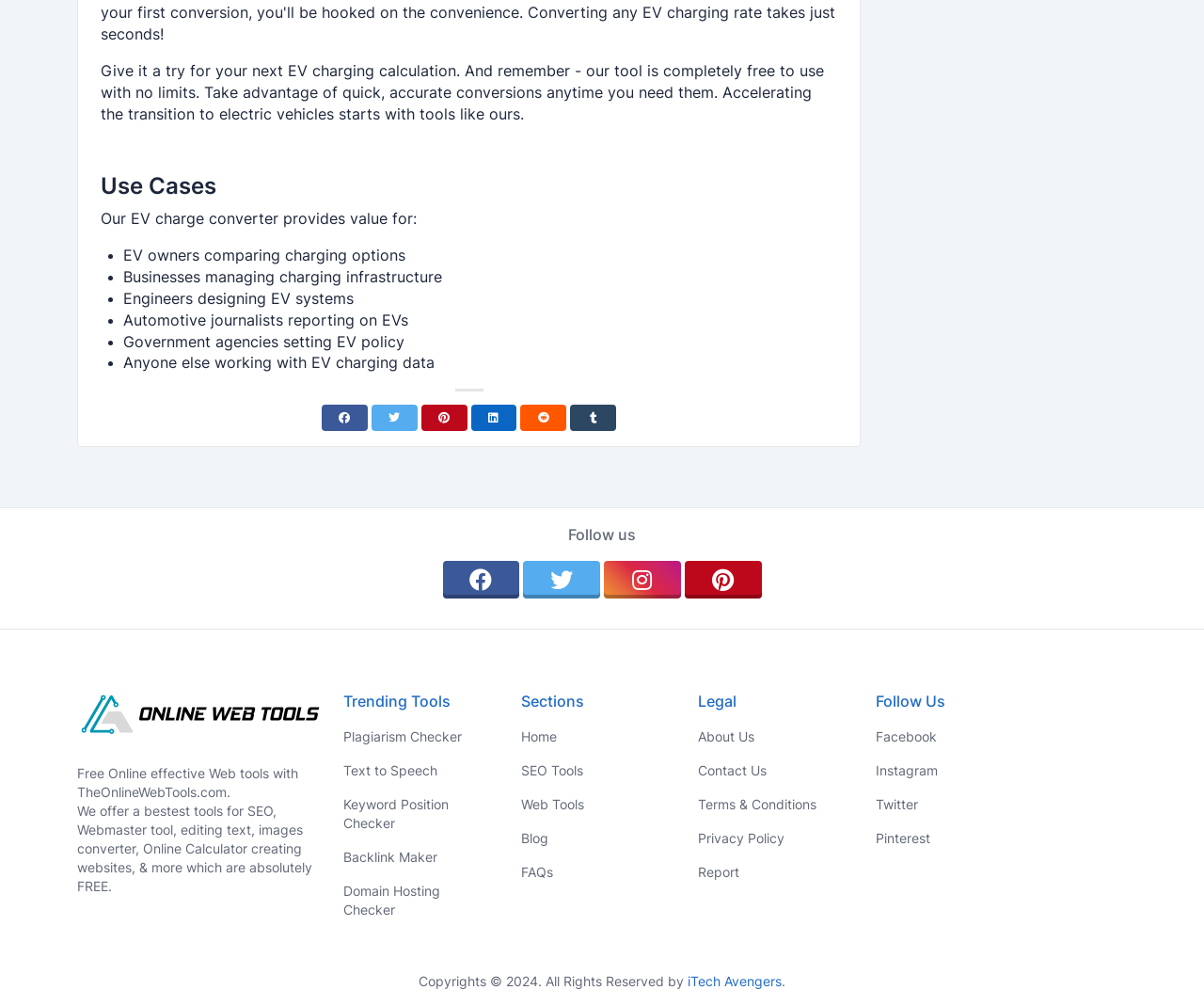Highlight the bounding box coordinates of the region I should click on to meet the following instruction: "Visit the About Us page".

[0.58, 0.716, 0.715, 0.75]